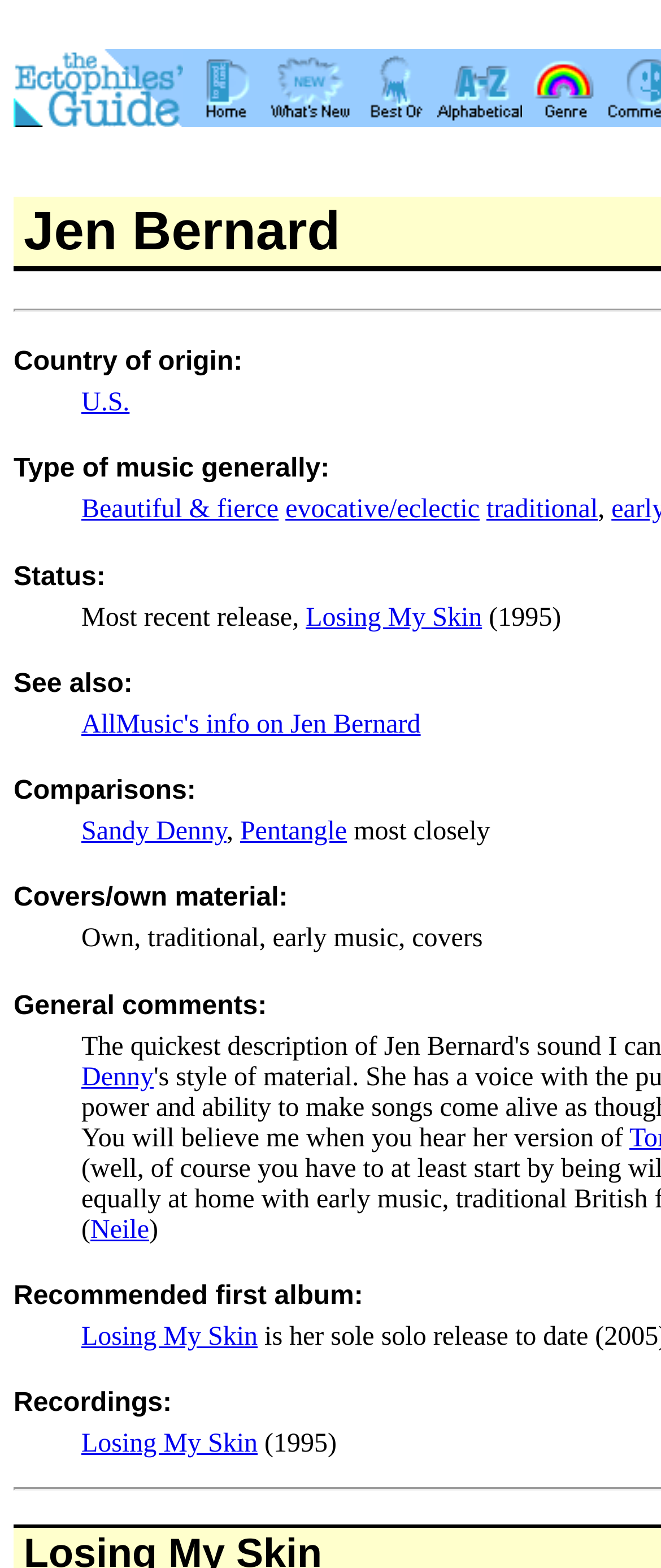Using the given element description, provide the bounding box coordinates (top-left x, top-left y, bottom-right x, bottom-right y) for the corresponding UI element in the screenshot: alt="* What's new"

[0.405, 0.067, 0.533, 0.085]